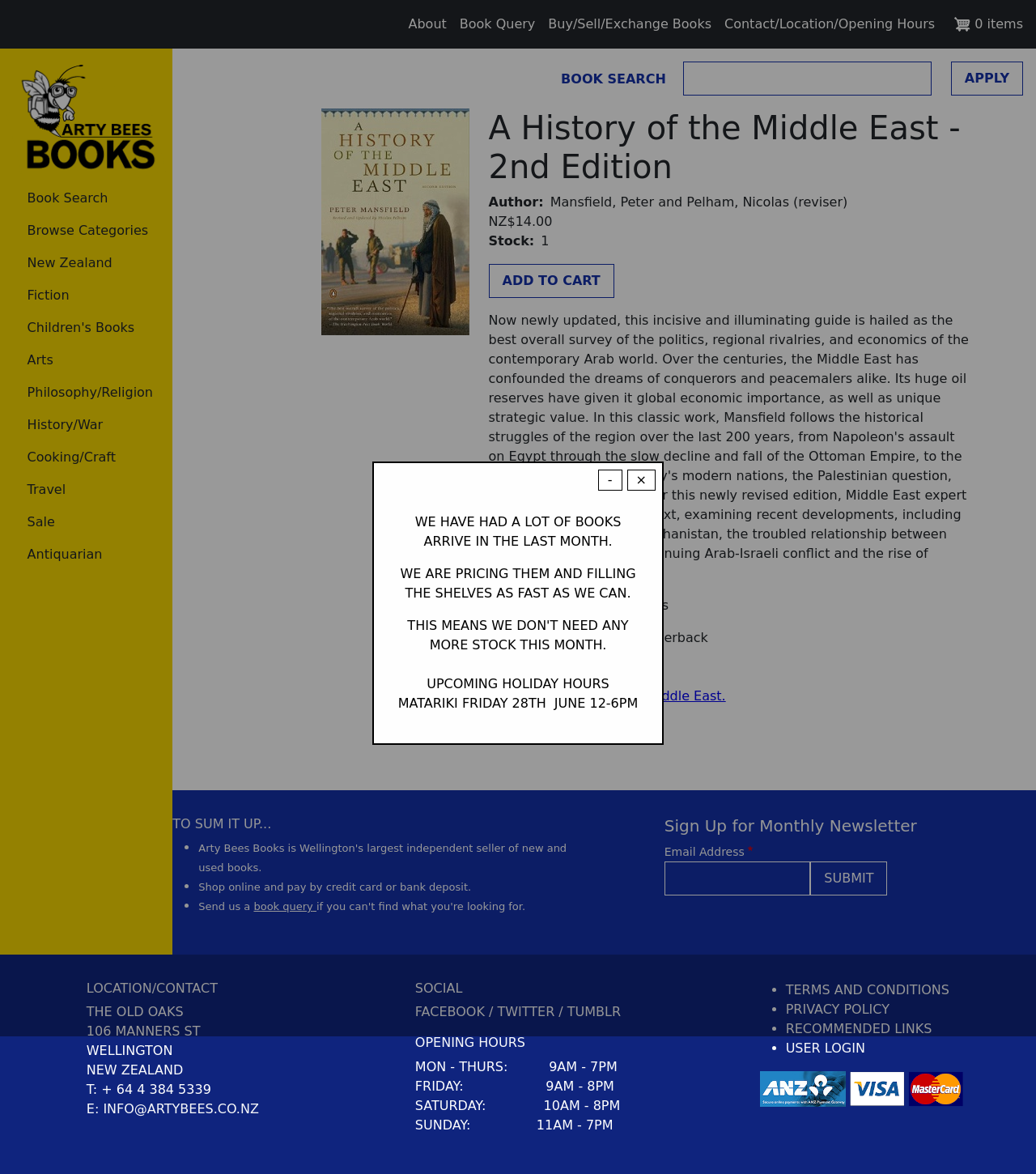Find the bounding box coordinates of the clickable element required to execute the following instruction: "Add to cart". Provide the coordinates as four float numbers between 0 and 1, i.e., [left, top, right, bottom].

[0.472, 0.225, 0.593, 0.254]